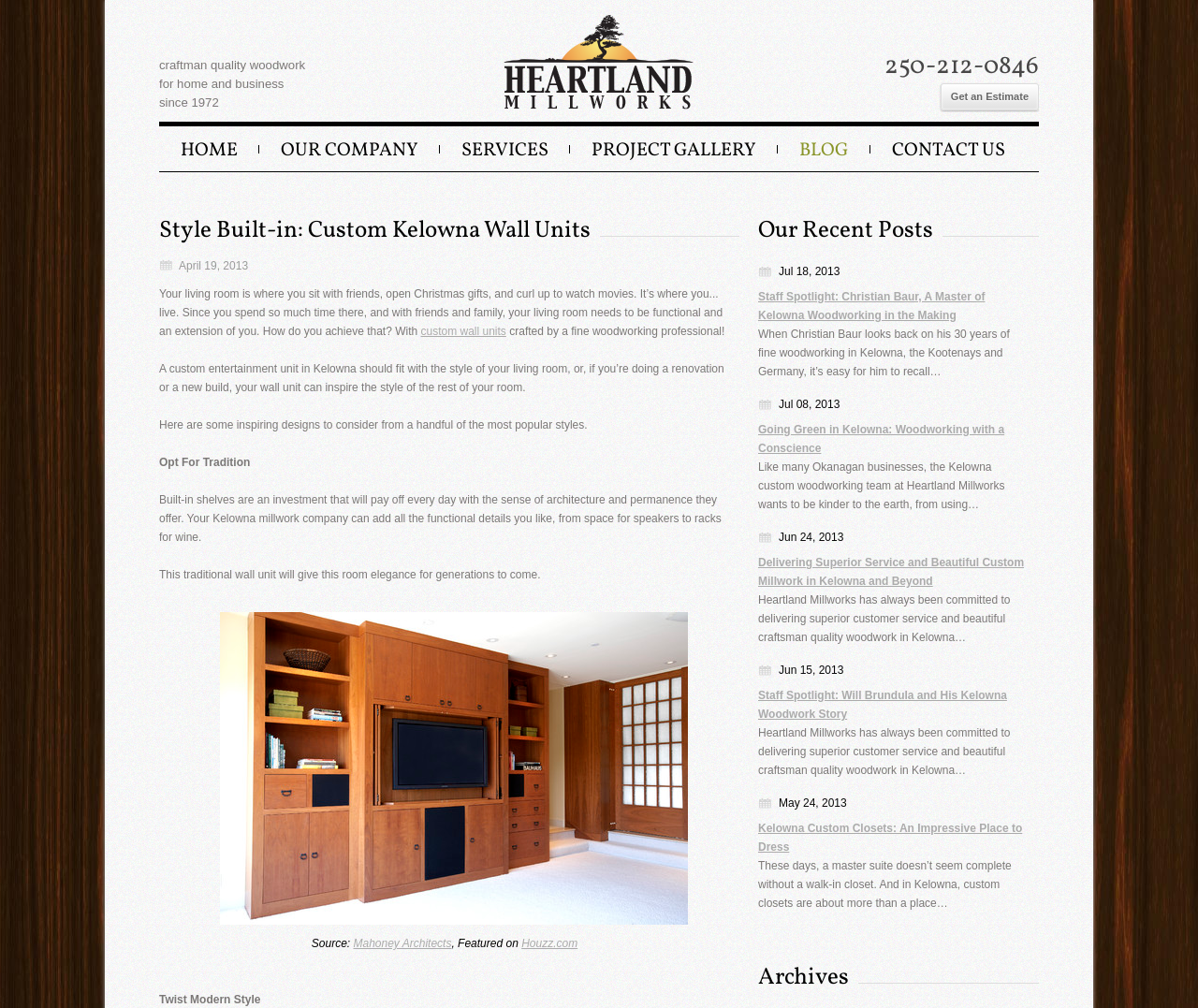Can you identify the bounding box coordinates of the clickable region needed to carry out this instruction: 'Check the 'Archives' section'? The coordinates should be four float numbers within the range of 0 to 1, stated as [left, top, right, bottom].

[0.633, 0.956, 0.709, 0.983]